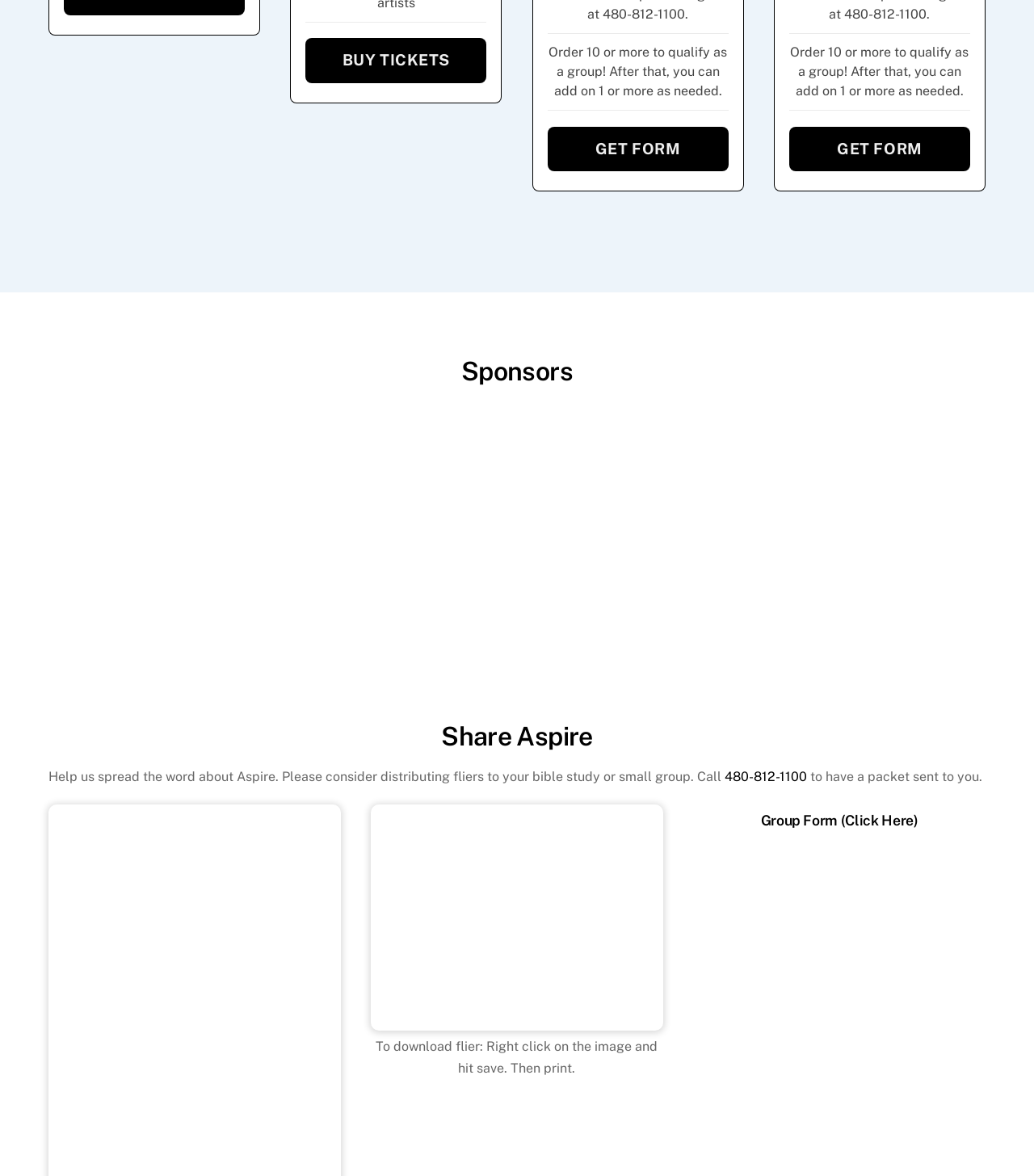Determine the bounding box coordinates of the element's region needed to click to follow the instruction: "Visit the Bellevue, NE sponsor page". Provide these coordinates as four float numbers between 0 and 1, formatted as [left, top, right, bottom].

[0.141, 0.343, 0.235, 0.356]